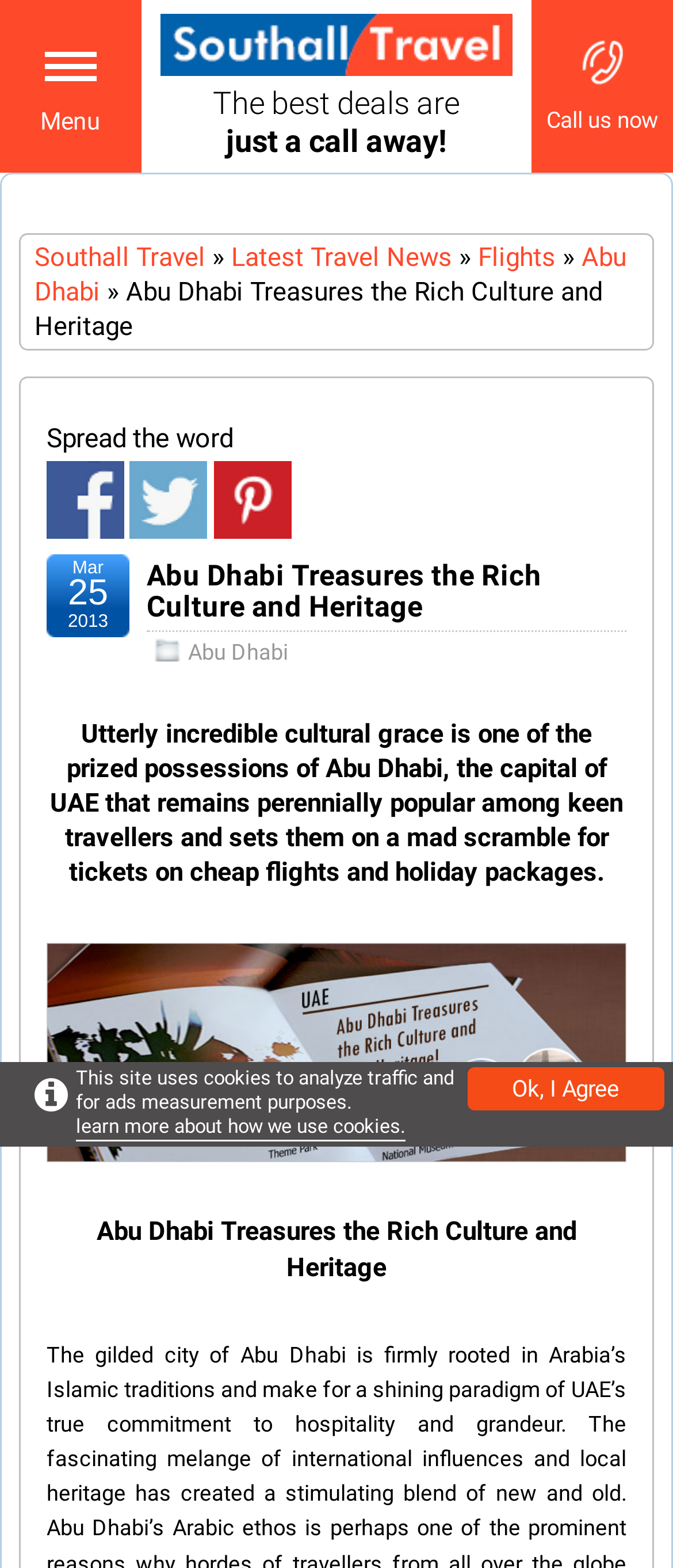What is the purpose of the form at the bottom?
Refer to the screenshot and answer in one word or phrase.

Subscribe to Newsletter